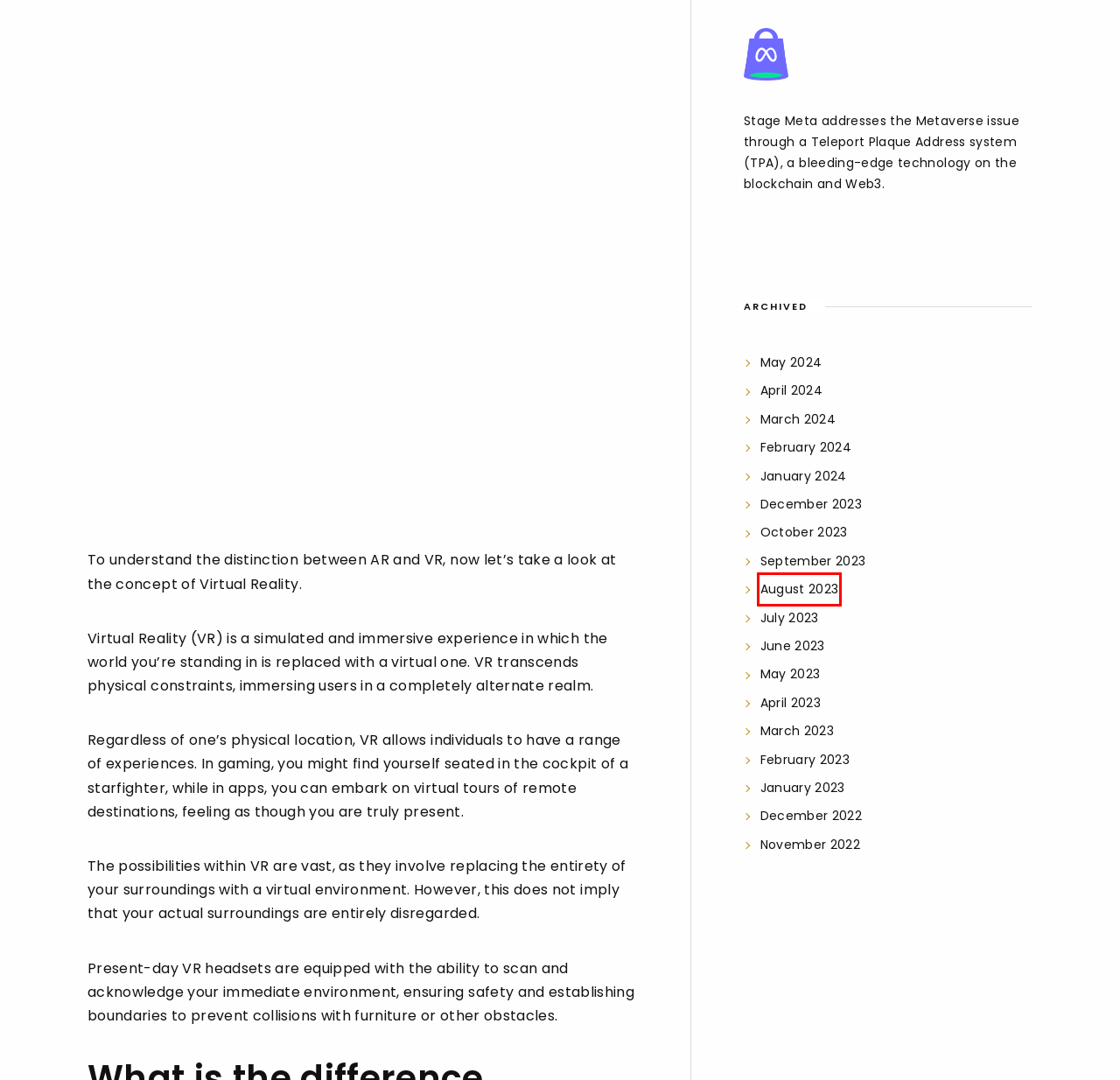You have been given a screenshot of a webpage with a red bounding box around a UI element. Select the most appropriate webpage description for the new webpage that appears after clicking the element within the red bounding box. The choices are:
A. March 2023 - Stage Meta Blog
B. January 2023 - Stage Meta Blog
C. May 2023 - Stage Meta Blog
D. August 2023 - Stage Meta Blog
E. February 2024 - Stage Meta Blog
F. March 2024 - Stage Meta Blog
G. July 2023 - Stage Meta Blog
H. May 2024 - Stage Meta Blog

D